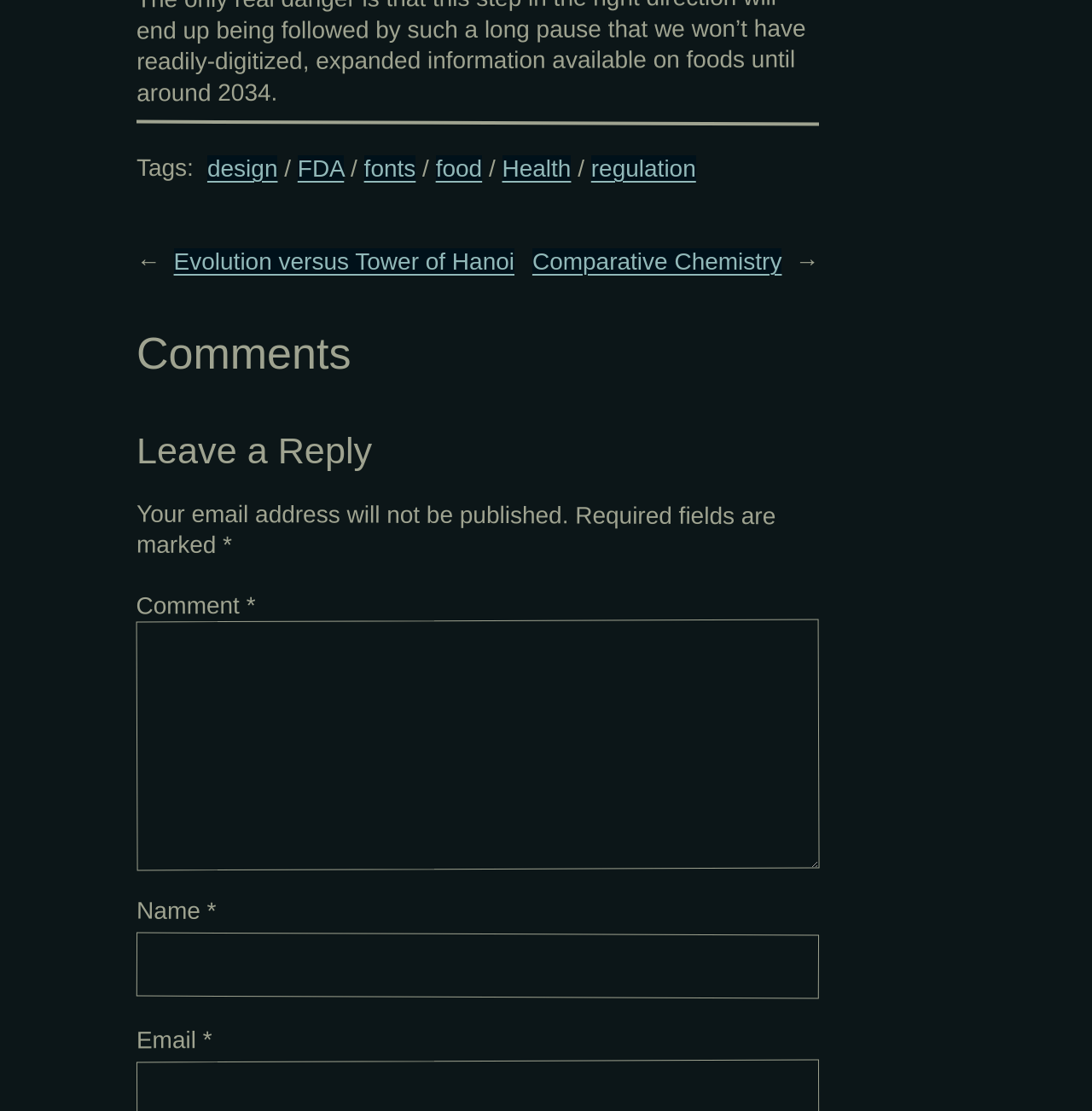What information will not be published?
Answer the question with just one word or phrase using the image.

Email address